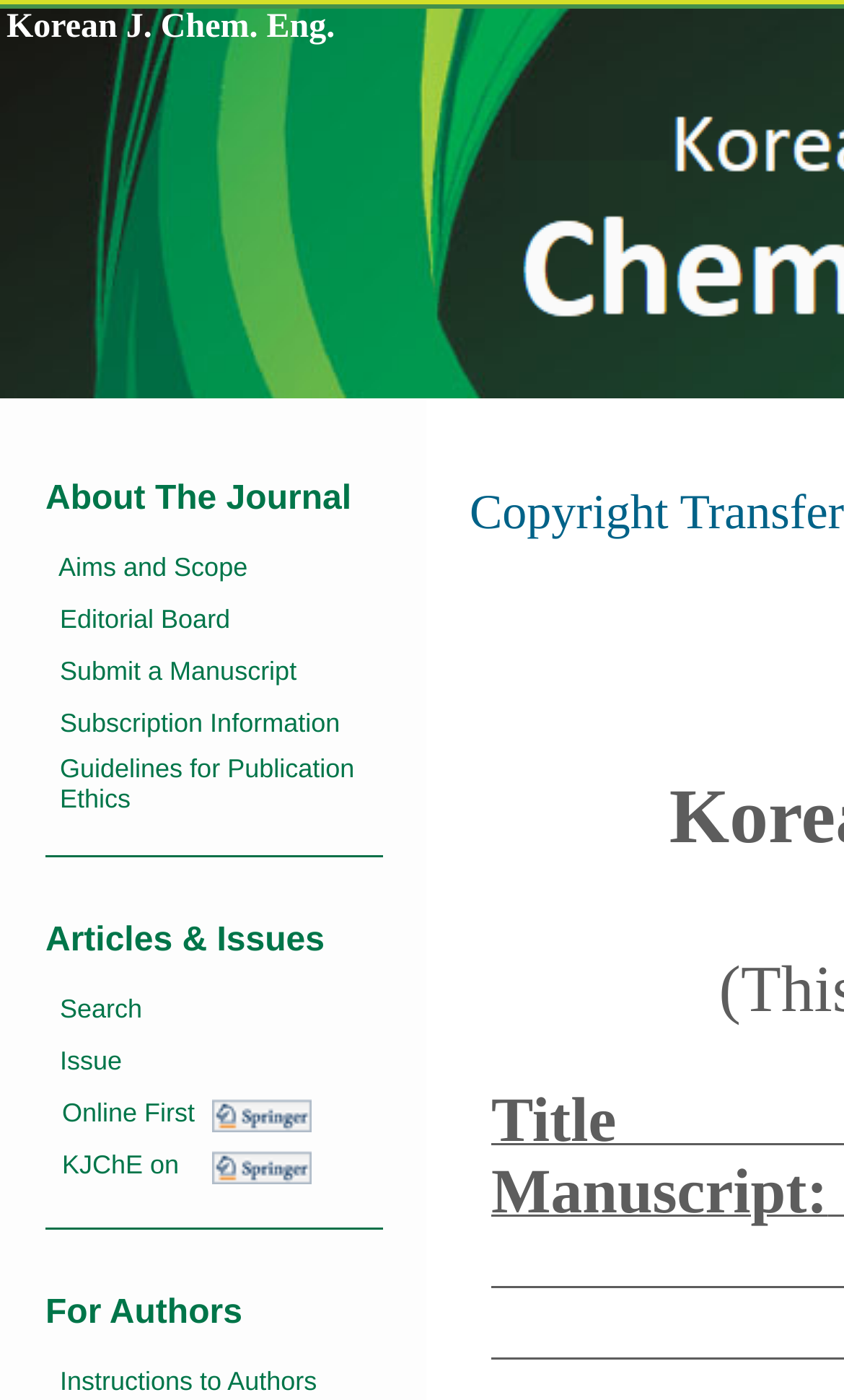Extract the main headline from the webpage and generate its text.

Authorized Name and Title (print):                           